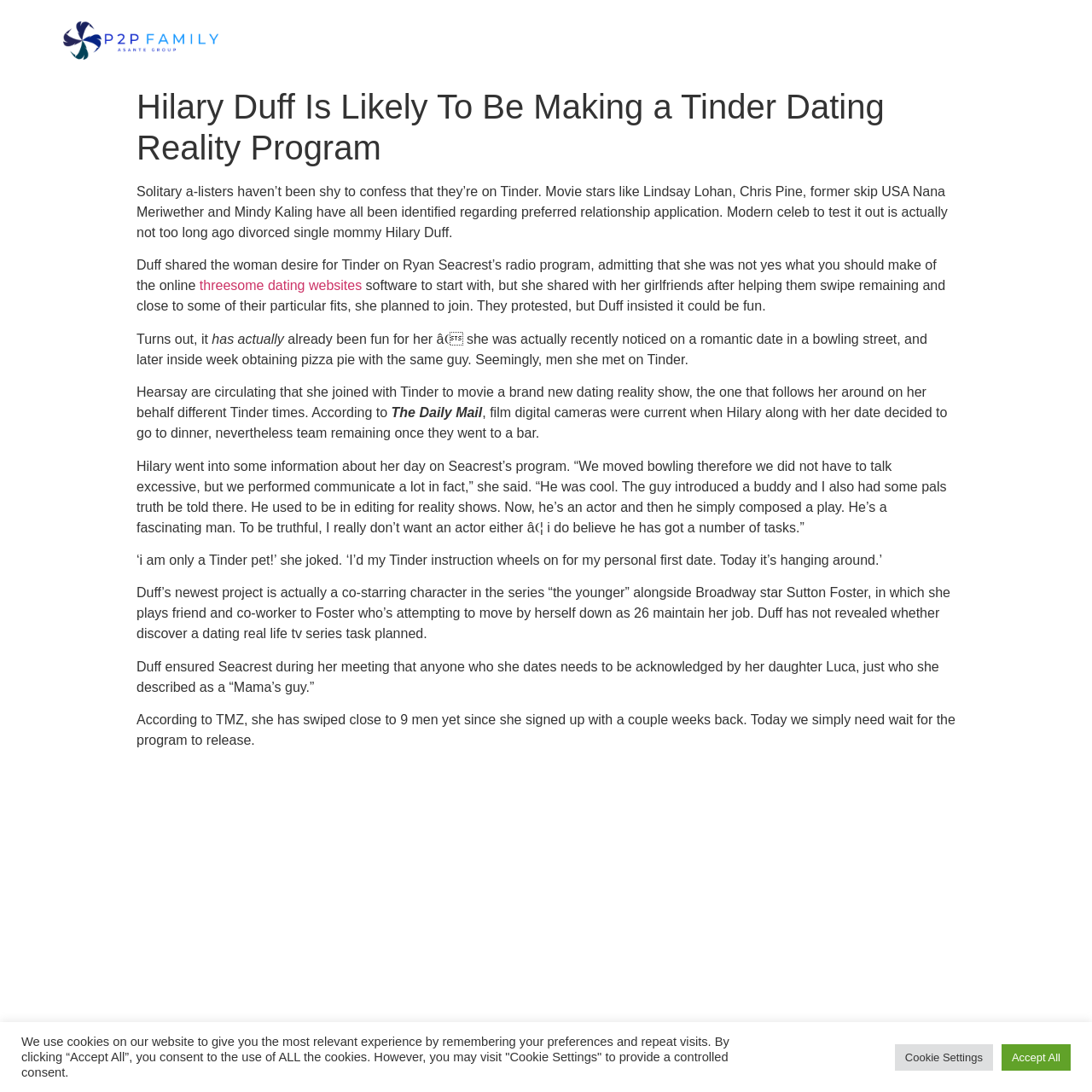Using the given description, provide the bounding box coordinates formatted as (top-left x, top-left y, bottom-right x, bottom-right y), with all values being floating point numbers between 0 and 1. Description: Accept All

[0.917, 0.956, 0.98, 0.98]